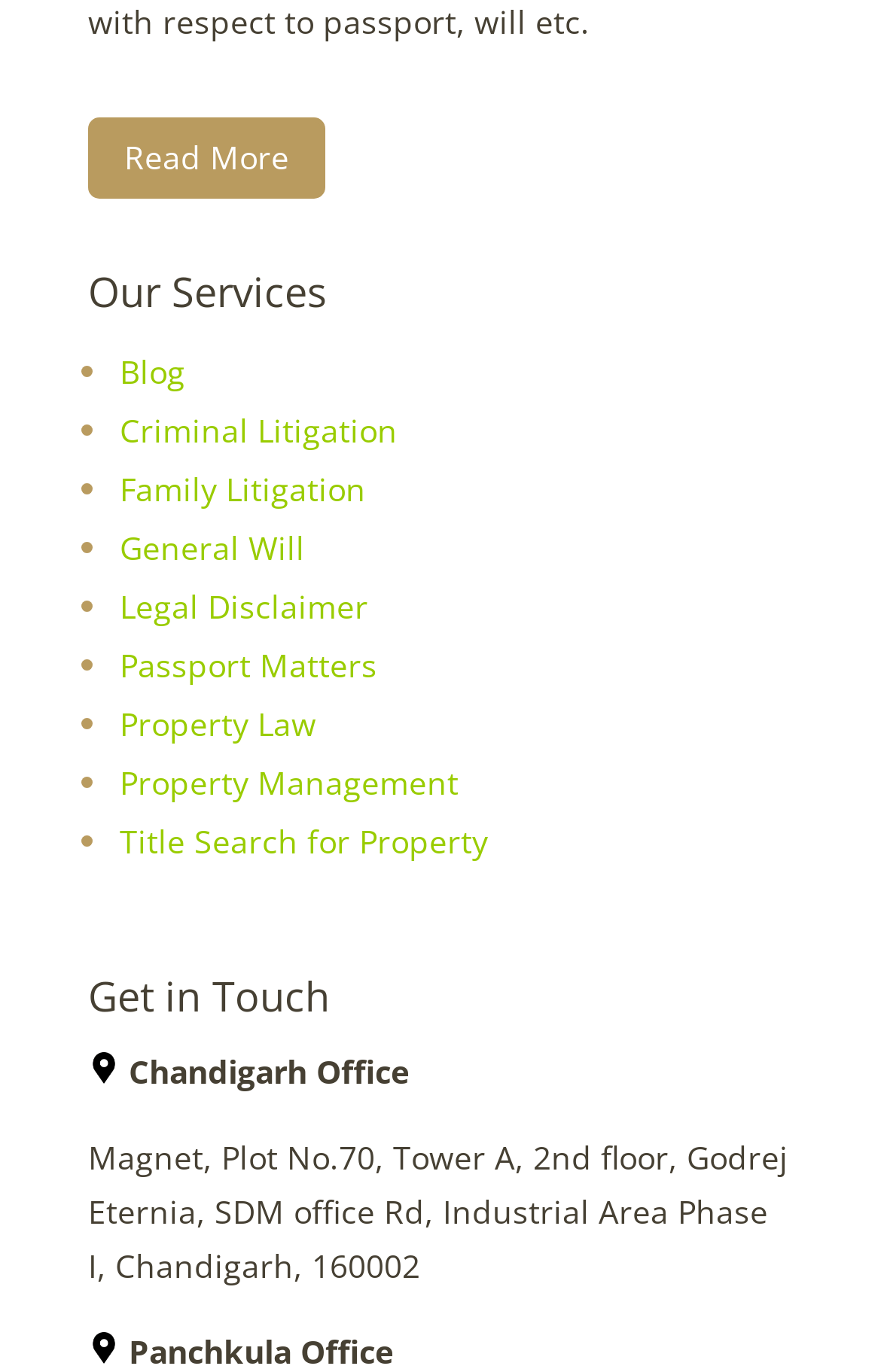Please determine the bounding box coordinates of the element's region to click for the following instruction: "Visit the blog".

[0.136, 0.254, 0.21, 0.286]